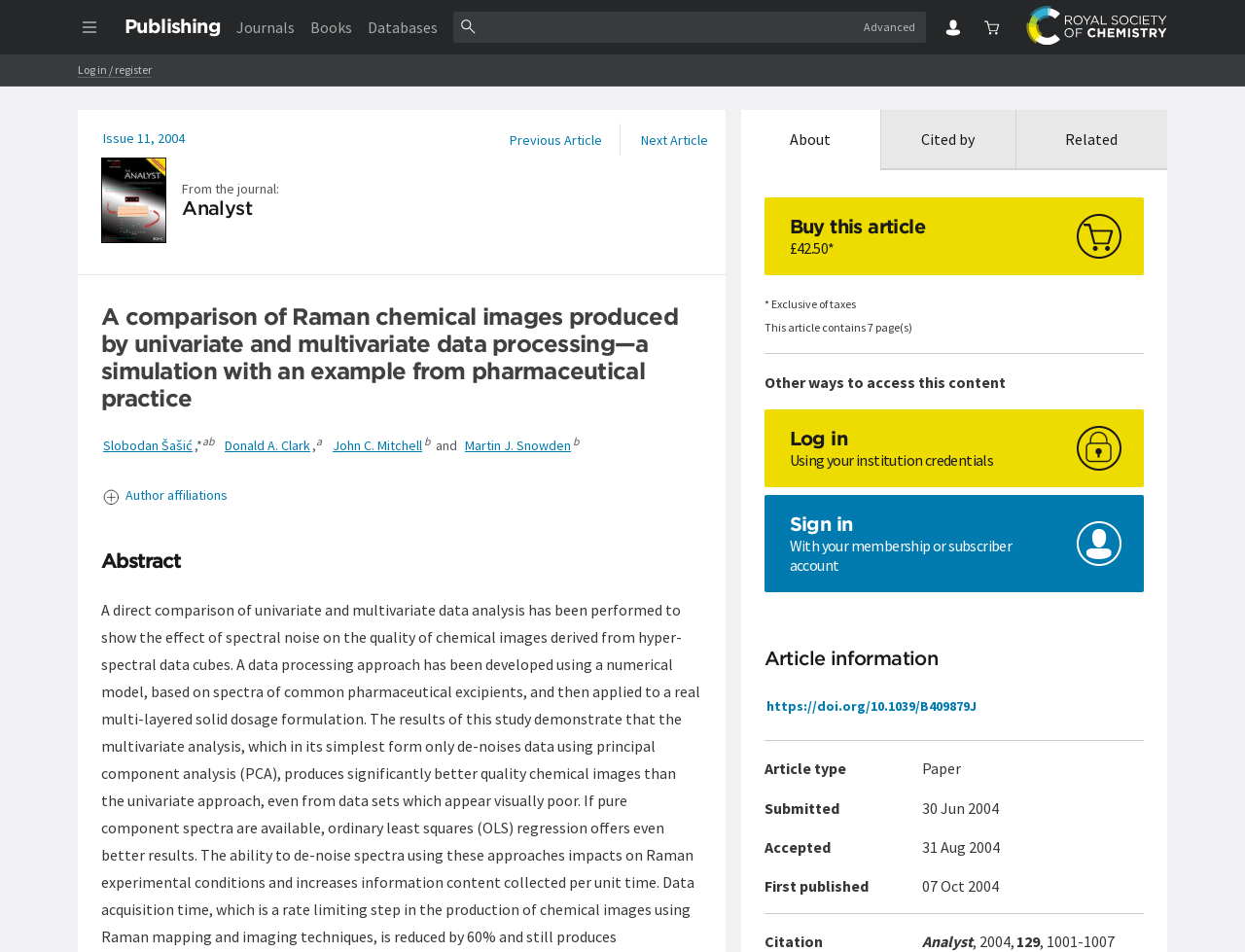Locate the coordinates of the bounding box for the clickable region that fulfills this instruction: "Read more reviews".

None